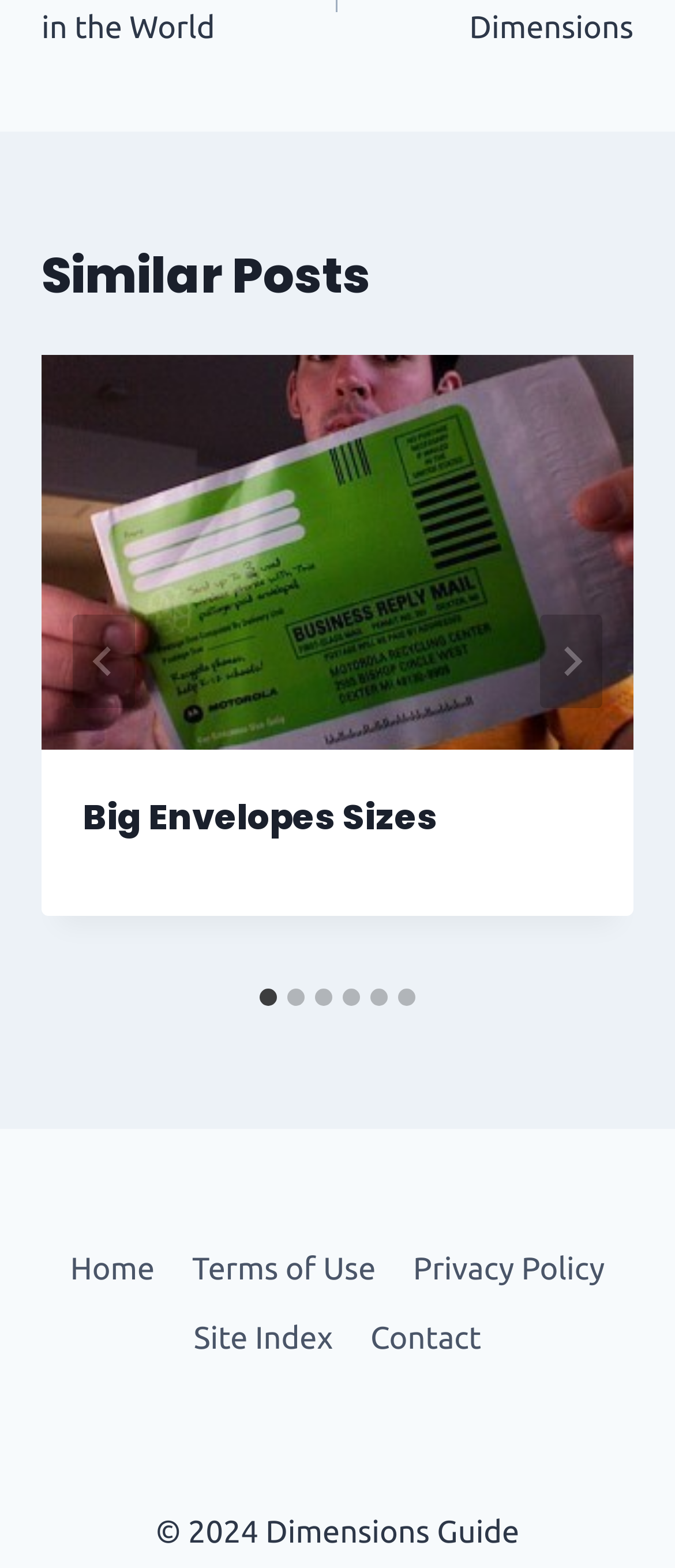Extract the bounding box for the UI element that matches this description: "Site Index".

[0.259, 0.832, 0.521, 0.876]